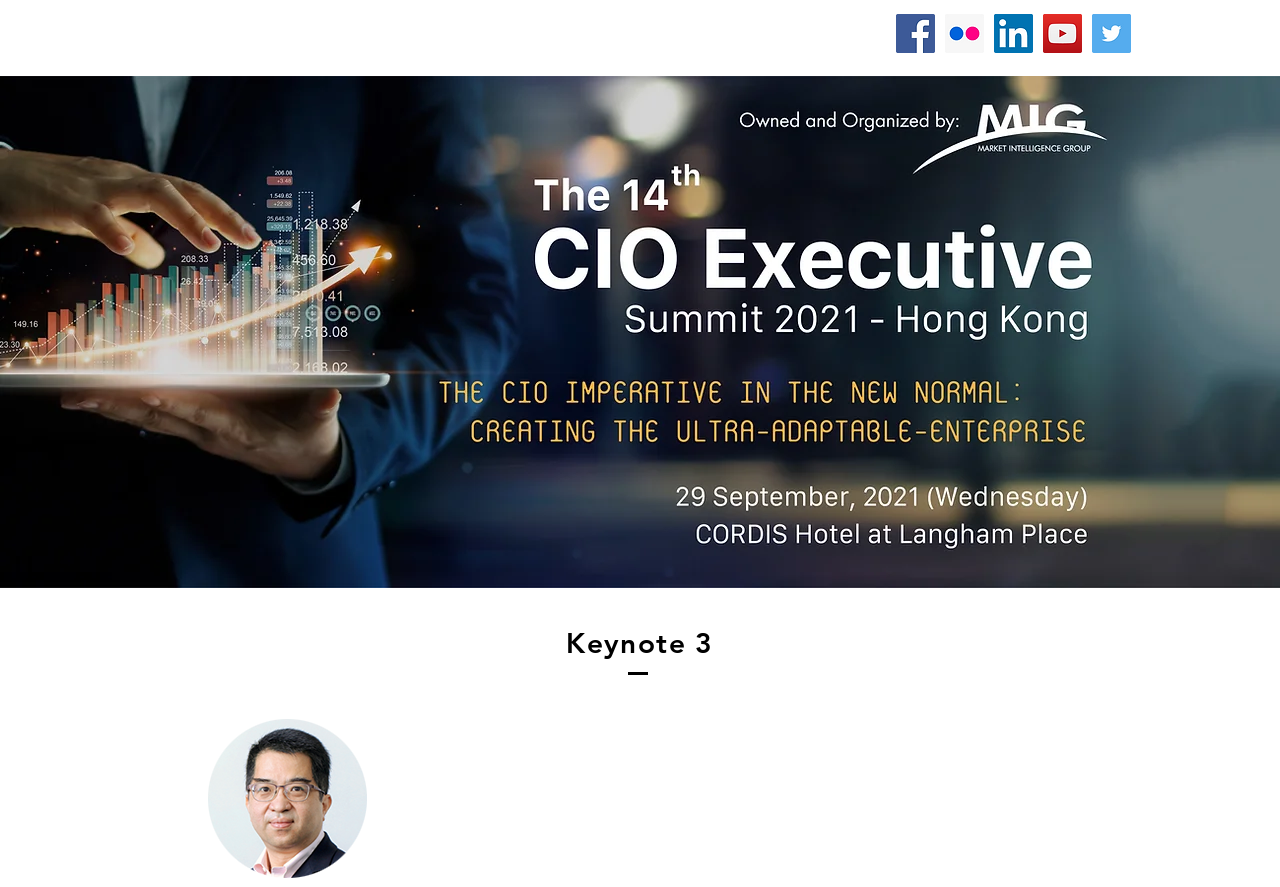Find the bounding box coordinates of the area that needs to be clicked in order to achieve the following instruction: "View LinkedIn page". The coordinates should be specified as four float numbers between 0 and 1, i.e., [left, top, right, bottom].

[0.777, 0.016, 0.807, 0.06]